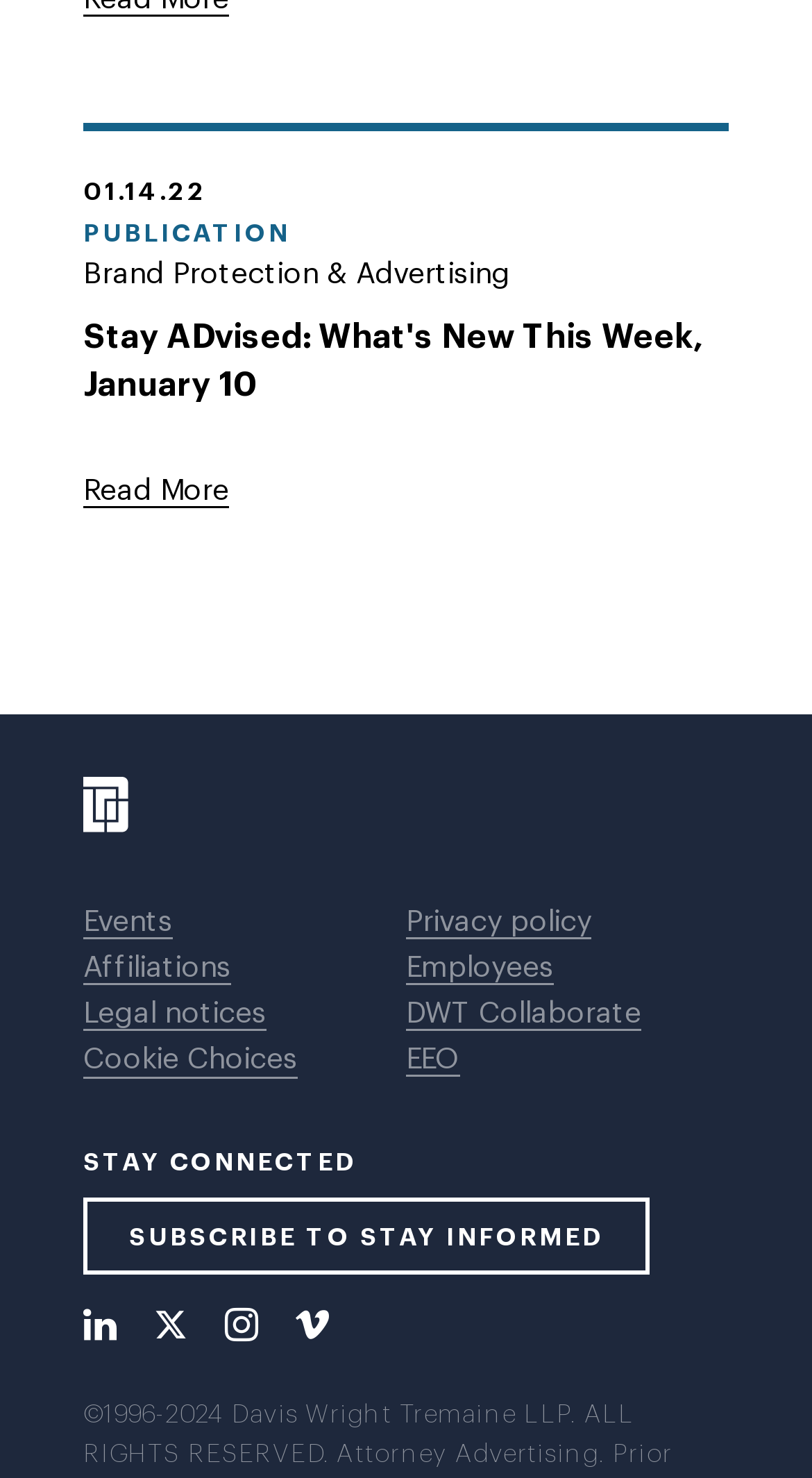Determine the bounding box coordinates of the clickable region to carry out the instruction: "View events".

[0.103, 0.609, 0.213, 0.64]